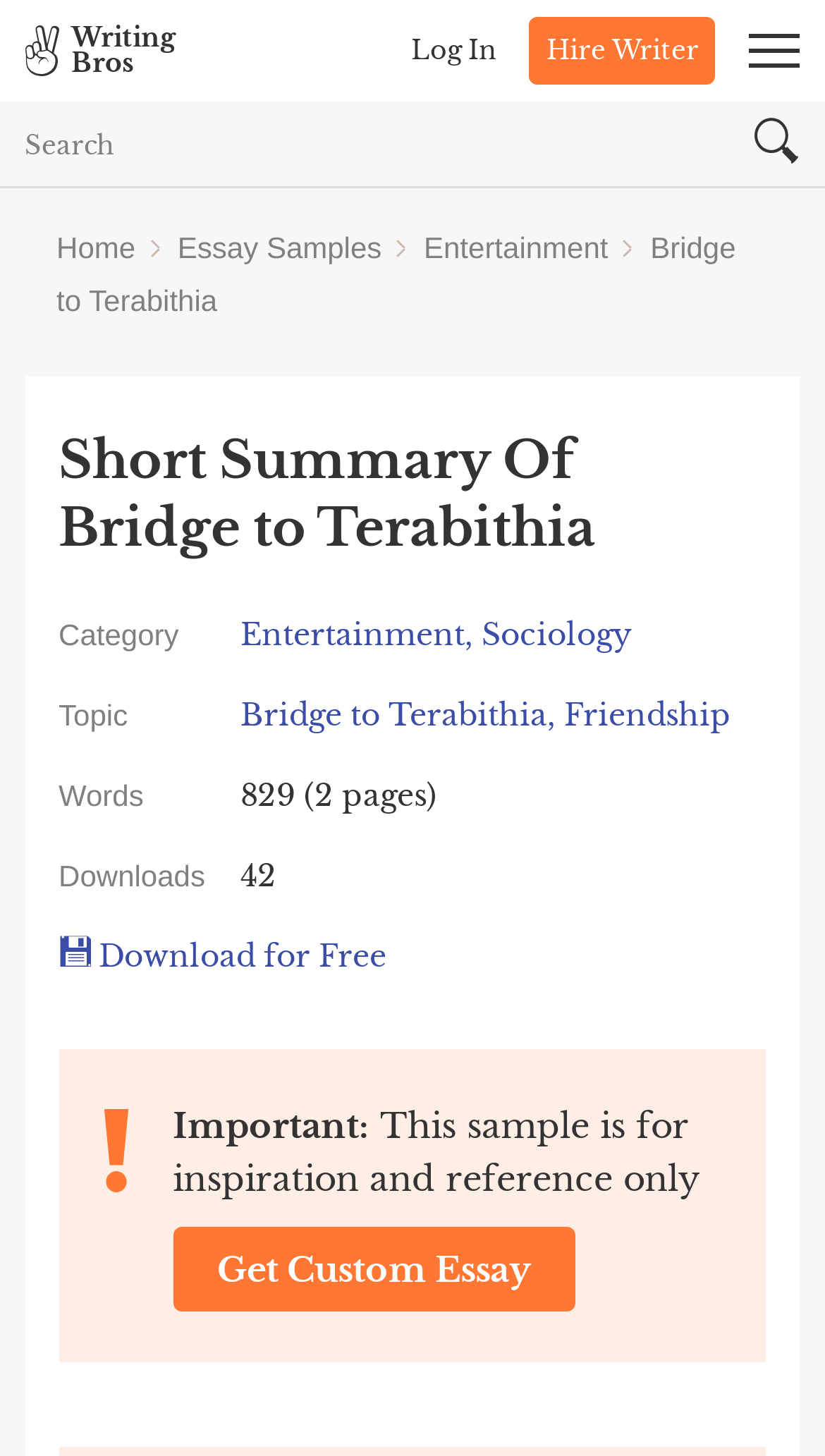Please provide the bounding box coordinates for the UI element as described: "alt="search button"". The coordinates must be four floats between 0 and 1, represented as [left, top, right, bottom].

[0.912, 0.08, 0.97, 0.117]